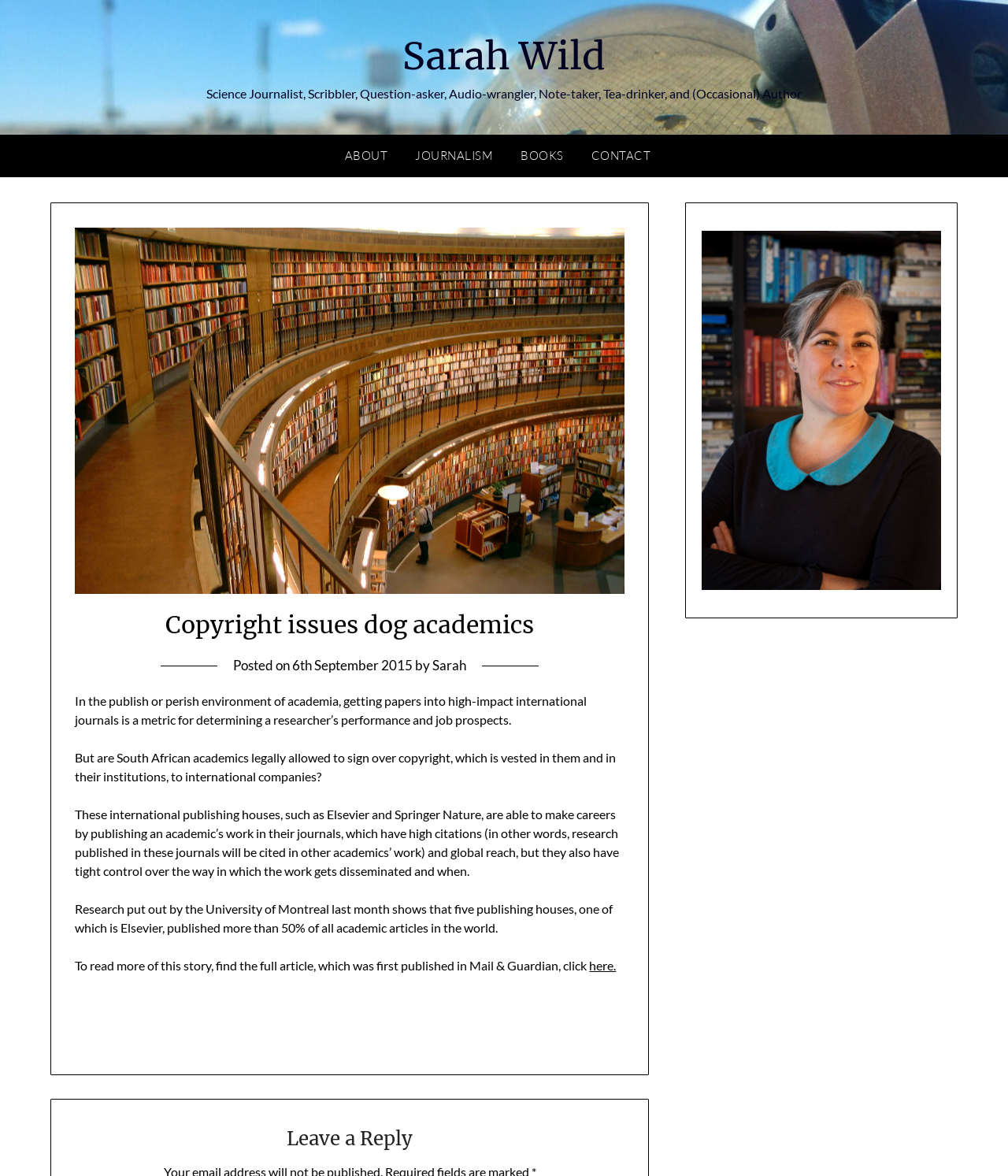Please reply with a single word or brief phrase to the question: 
Who is the author of the article?

Sarah Wild